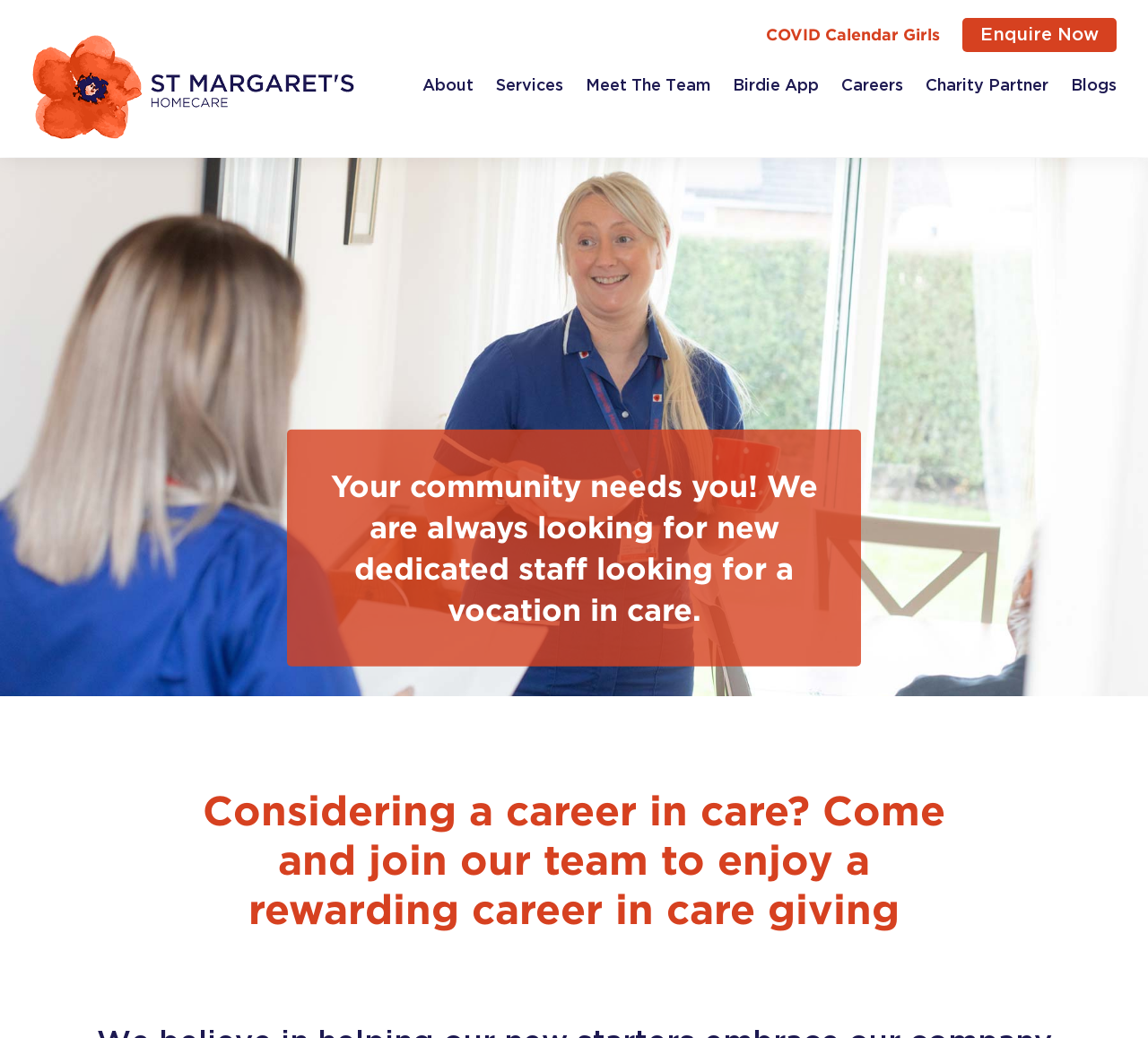Please identify the bounding box coordinates of the element's region that I should click in order to complete the following instruction: "Read about COVID Calendar Girls". The bounding box coordinates consist of four float numbers between 0 and 1, i.e., [left, top, right, bottom].

[0.667, 0.023, 0.834, 0.043]